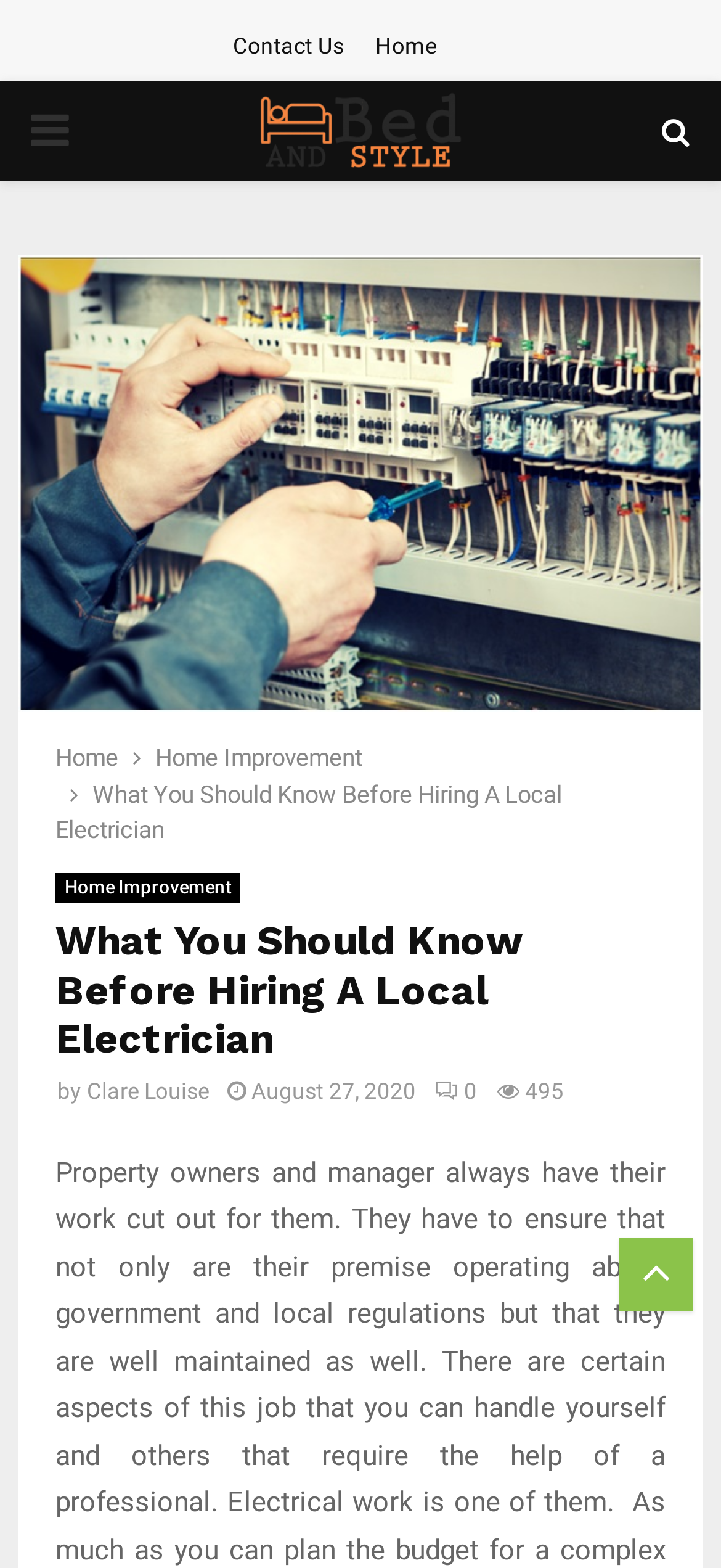What is the category of the current article?
Answer with a single word or phrase by referring to the visual content.

Home Improvement